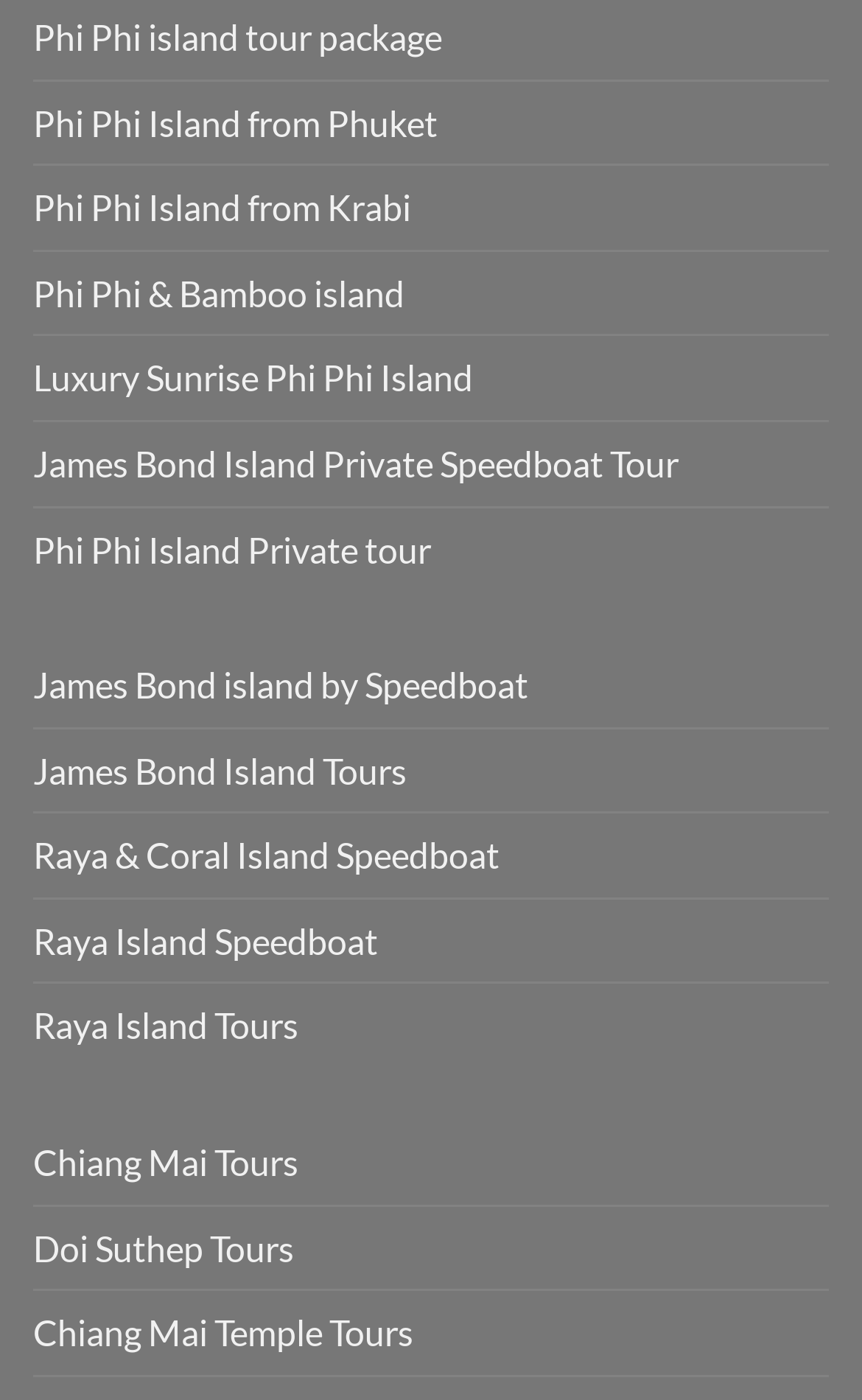Using details from the image, please answer the following question comprehensively:
How many tours are related to Chiang Mai?

I searched for links that mention 'Chiang Mai' and found three tour options: 'Chiang Mai Tours', 'Doi Suthep Tours', and 'Chiang Mai Temple Tours'.